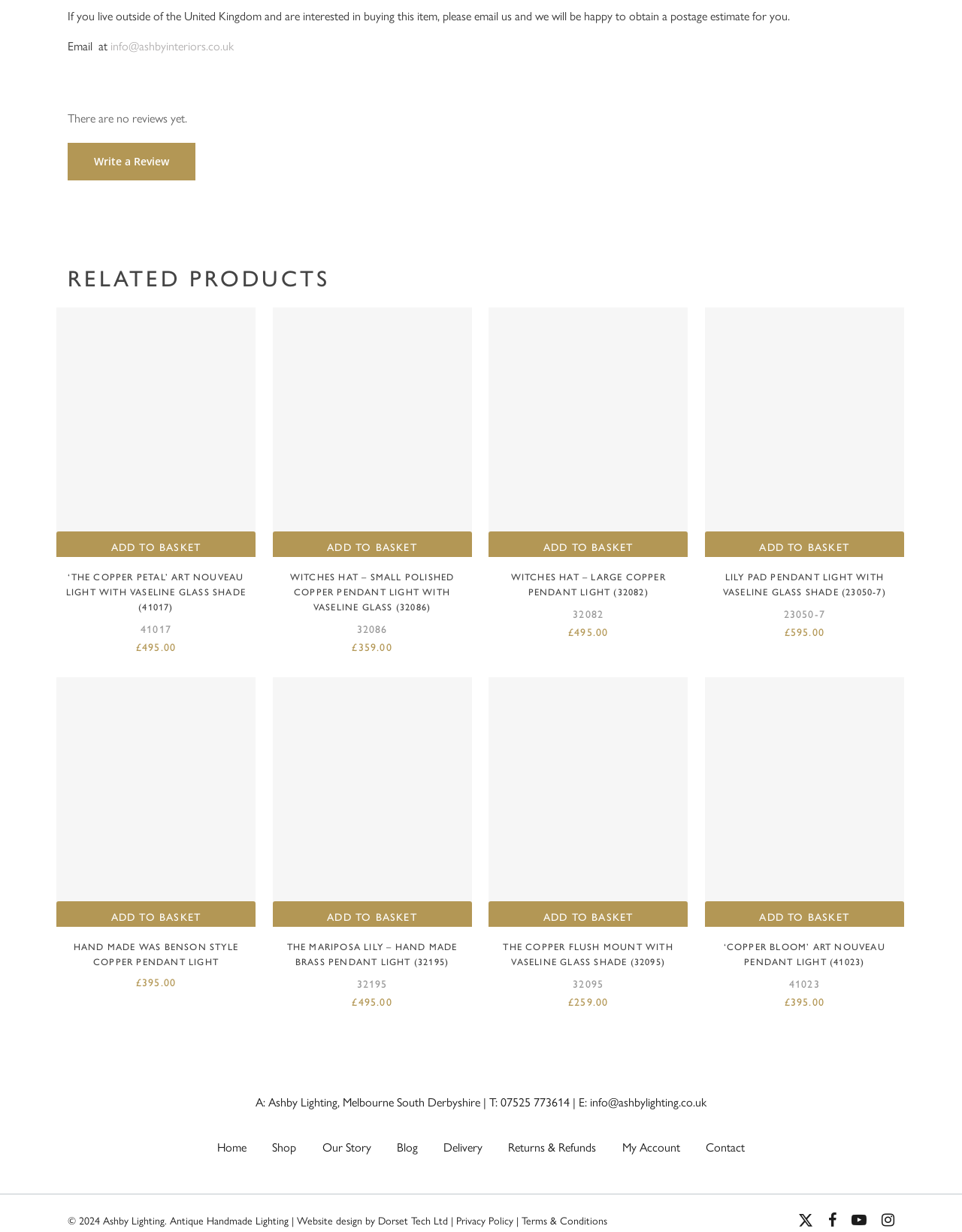Find and provide the bounding box coordinates for the UI element described with: "parent_node: ADD TO BASKET".

[0.733, 0.55, 0.94, 0.752]